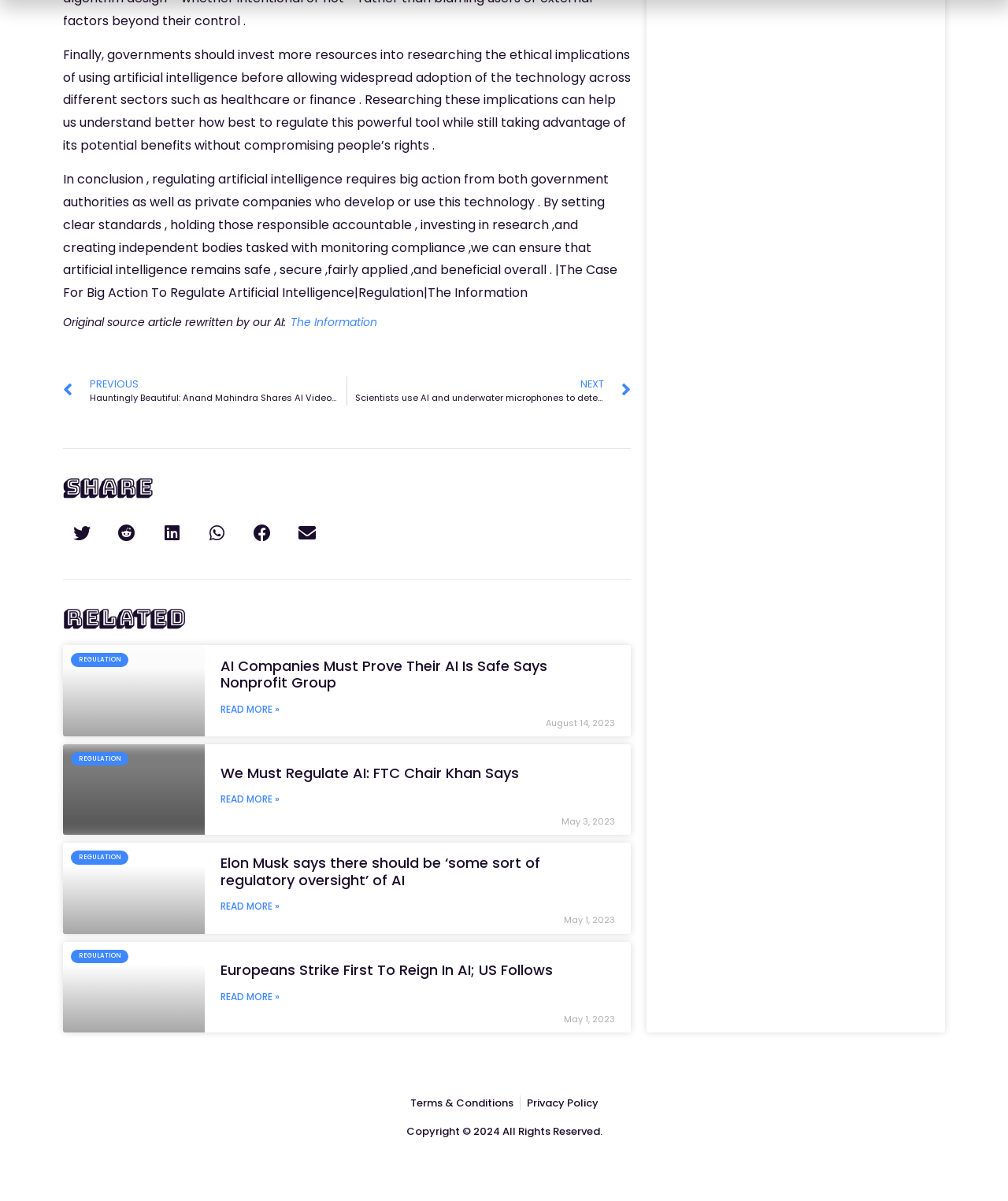Identify the bounding box coordinates of the element that should be clicked to fulfill this task: "Share on twitter". The coordinates should be provided as four float numbers between 0 and 1, i.e., [left, top, right, bottom].

[0.062, 0.428, 0.099, 0.459]